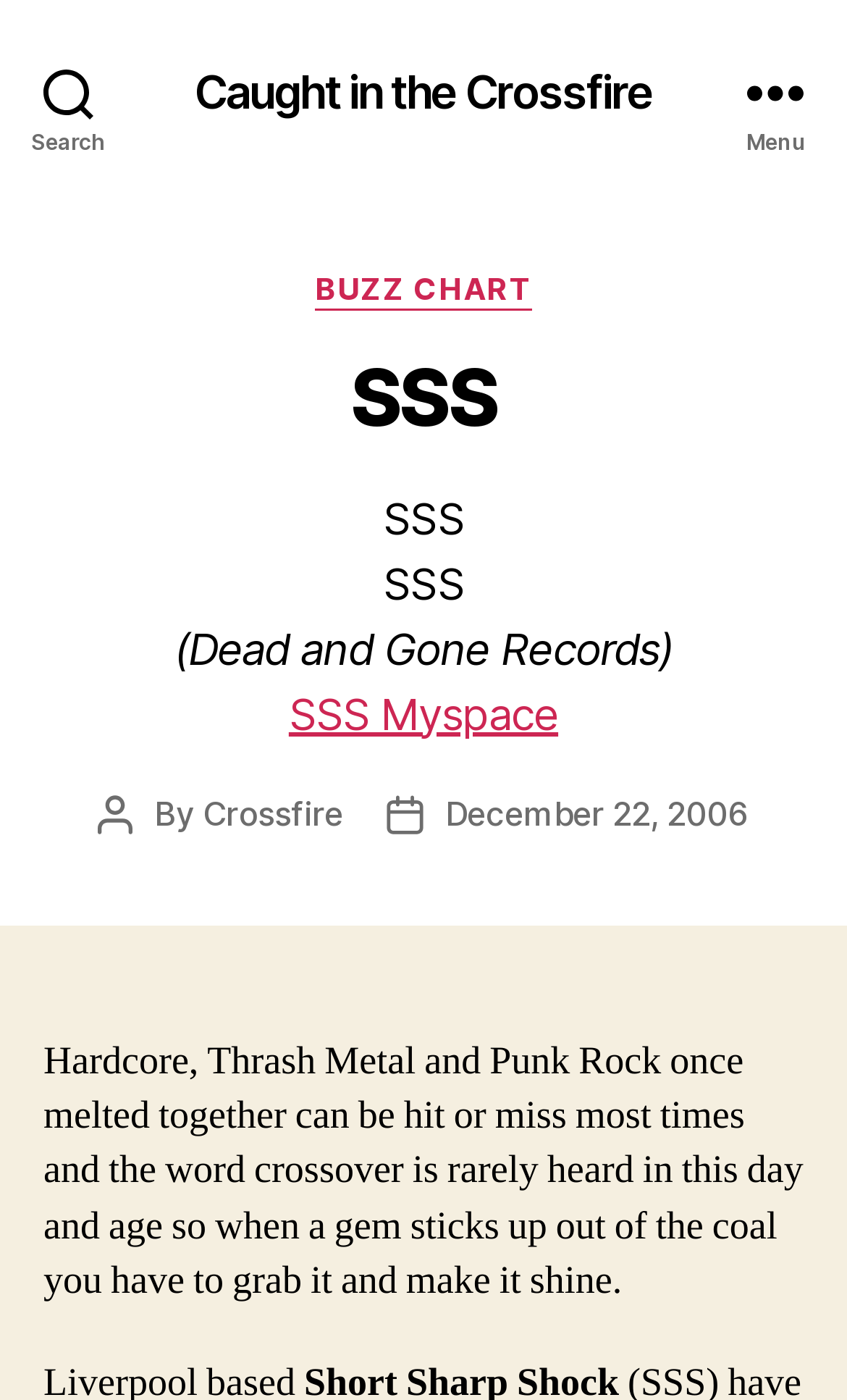Identify the bounding box for the UI element described as: "December 22, 2006". The coordinates should be four float numbers between 0 and 1, i.e., [left, top, right, bottom].

[0.526, 0.566, 0.884, 0.595]